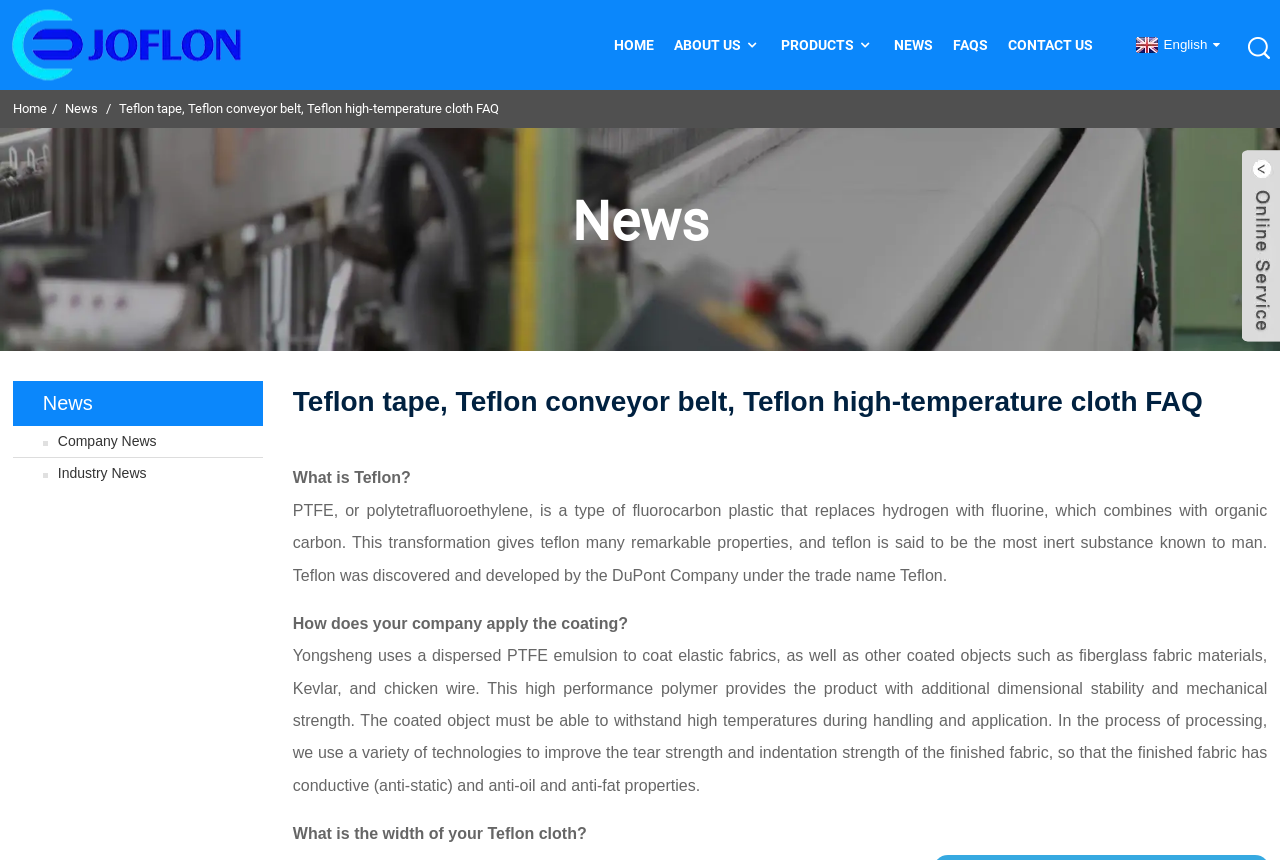Refer to the screenshot and answer the following question in detail:
What is the purpose of coating objects with Teflon?

According to the static text 'This high performance polymer provides the product with additional dimensional stability and mechanical strength.', the purpose of coating objects with Teflon is to provide dimensional stability and mechanical strength.